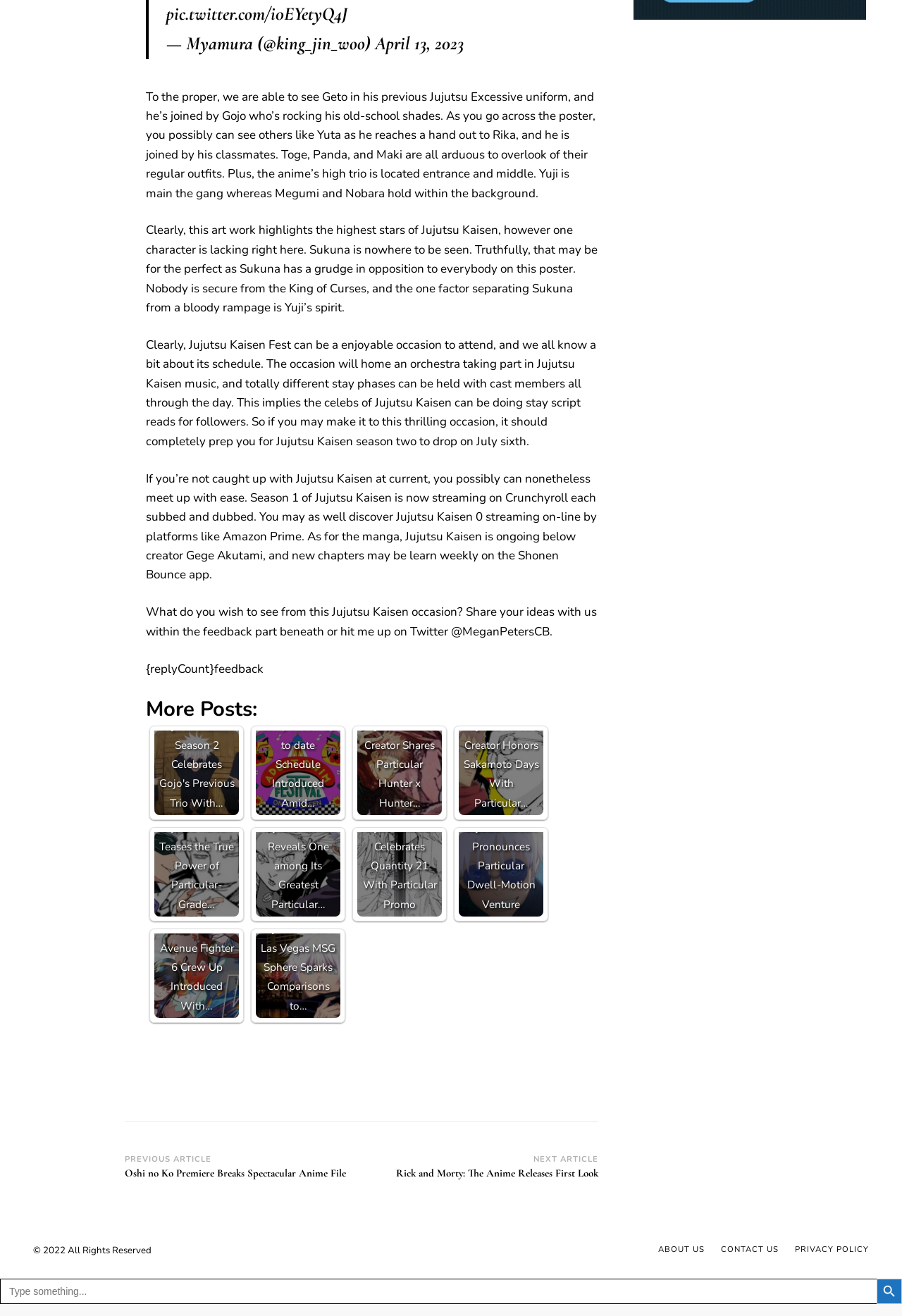Locate the bounding box coordinates of the element's region that should be clicked to carry out the following instruction: "Read the article about Jujutsu Kaisen Fest". The coordinates need to be four float numbers between 0 and 1, i.e., [left, top, right, bottom].

[0.162, 0.067, 0.66, 0.153]